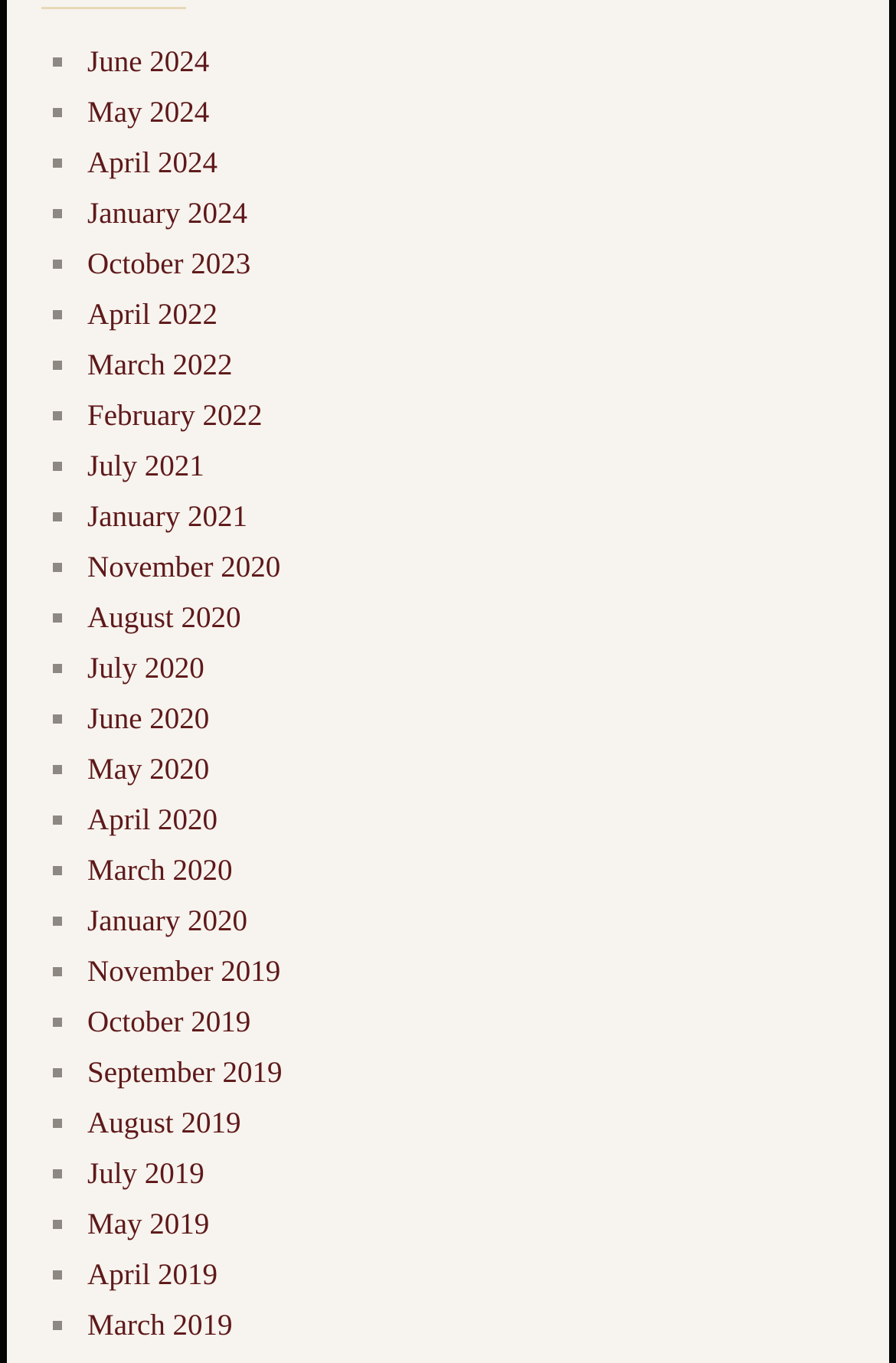Determine the bounding box coordinates for the area that needs to be clicked to fulfill this task: "Go to July 2020". The coordinates must be given as four float numbers between 0 and 1, i.e., [left, top, right, bottom].

[0.097, 0.477, 0.228, 0.502]